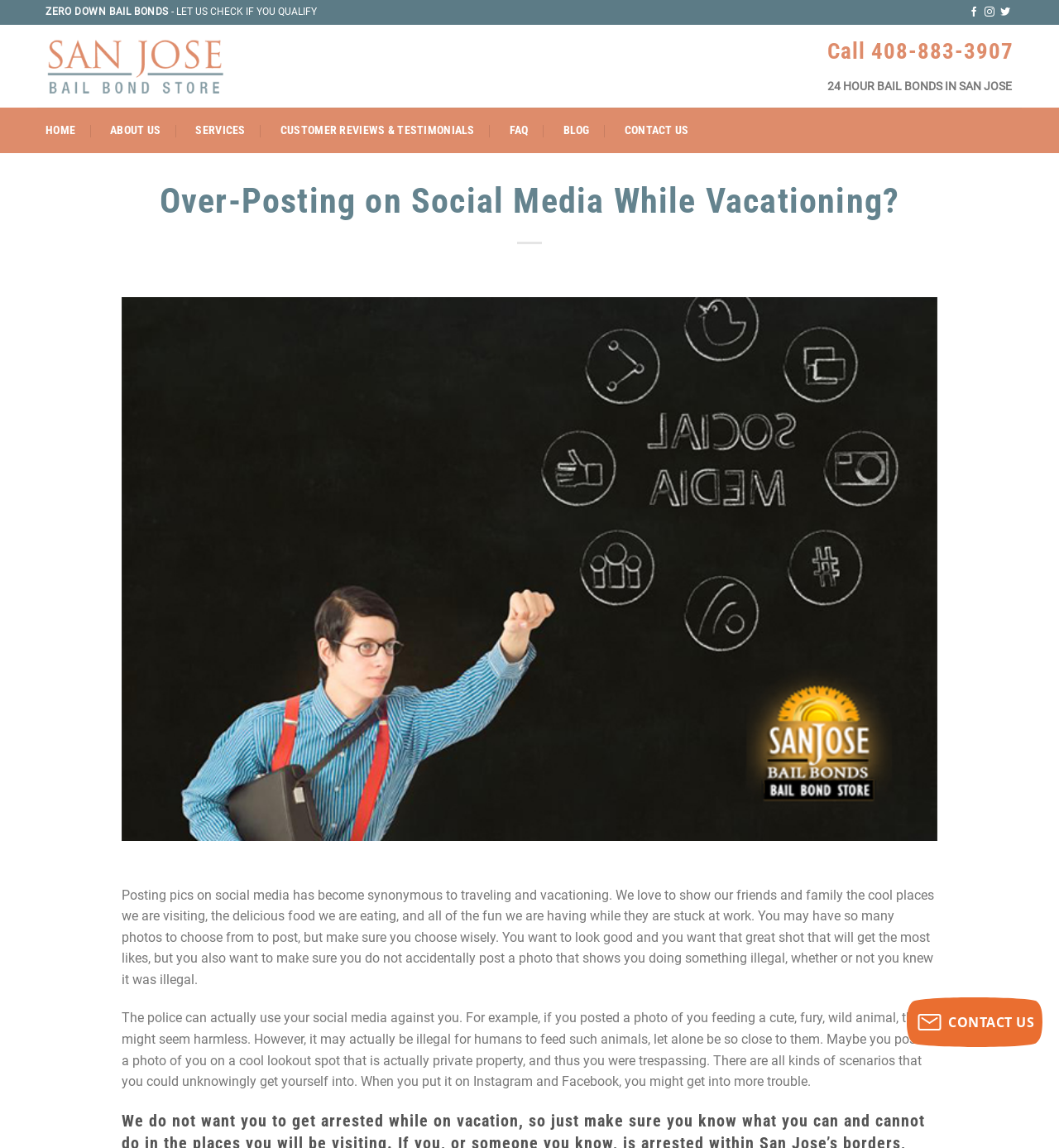Locate the bounding box coordinates of the element to click to perform the following action: 'Contact us'. The coordinates should be given as four float values between 0 and 1, in the form of [left, top, right, bottom].

[0.856, 0.869, 0.984, 0.912]